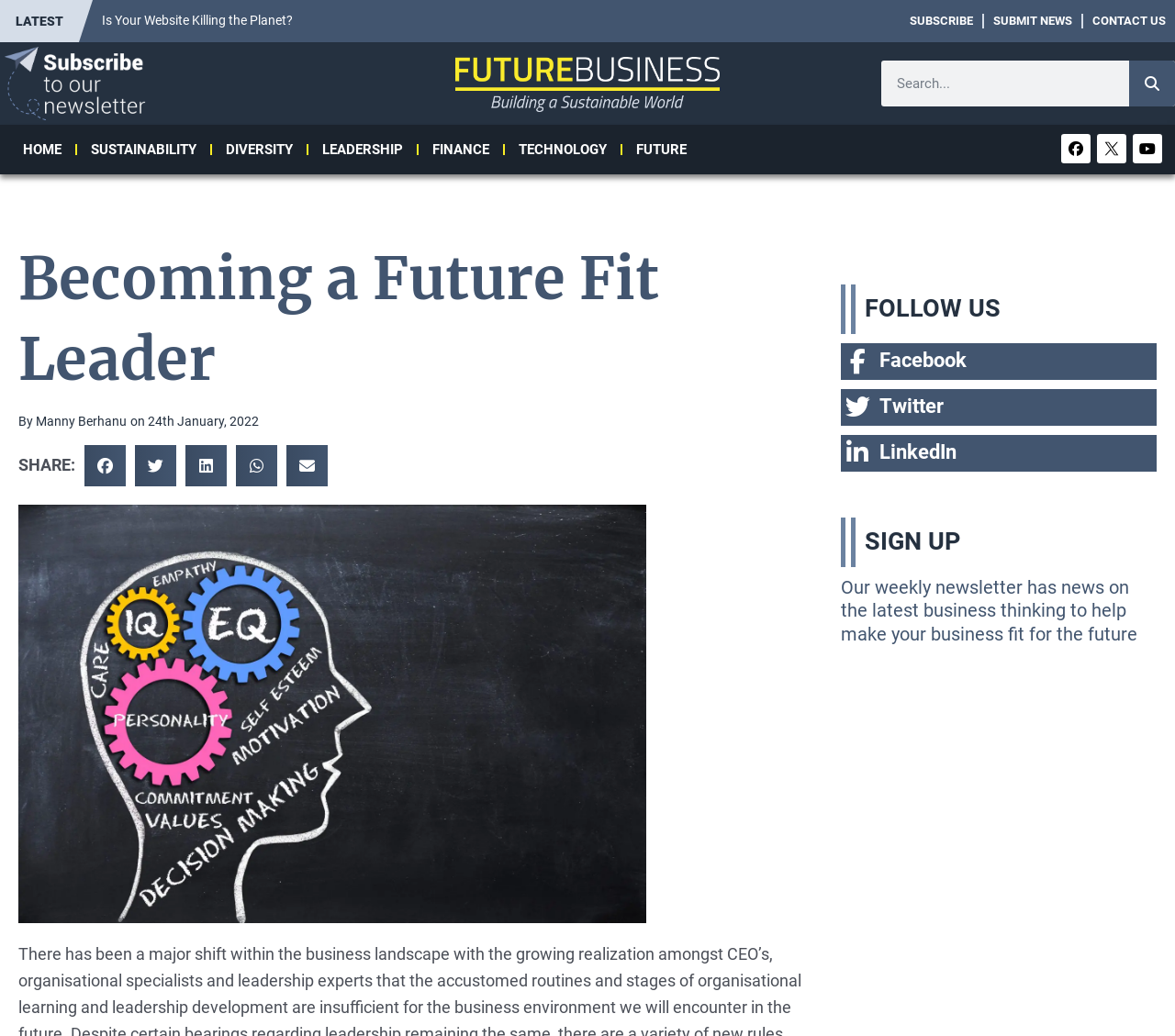Find the bounding box coordinates of the element to click in order to complete the given instruction: "Follow Future Business on LinkedIn."

[0.748, 0.425, 0.814, 0.447]